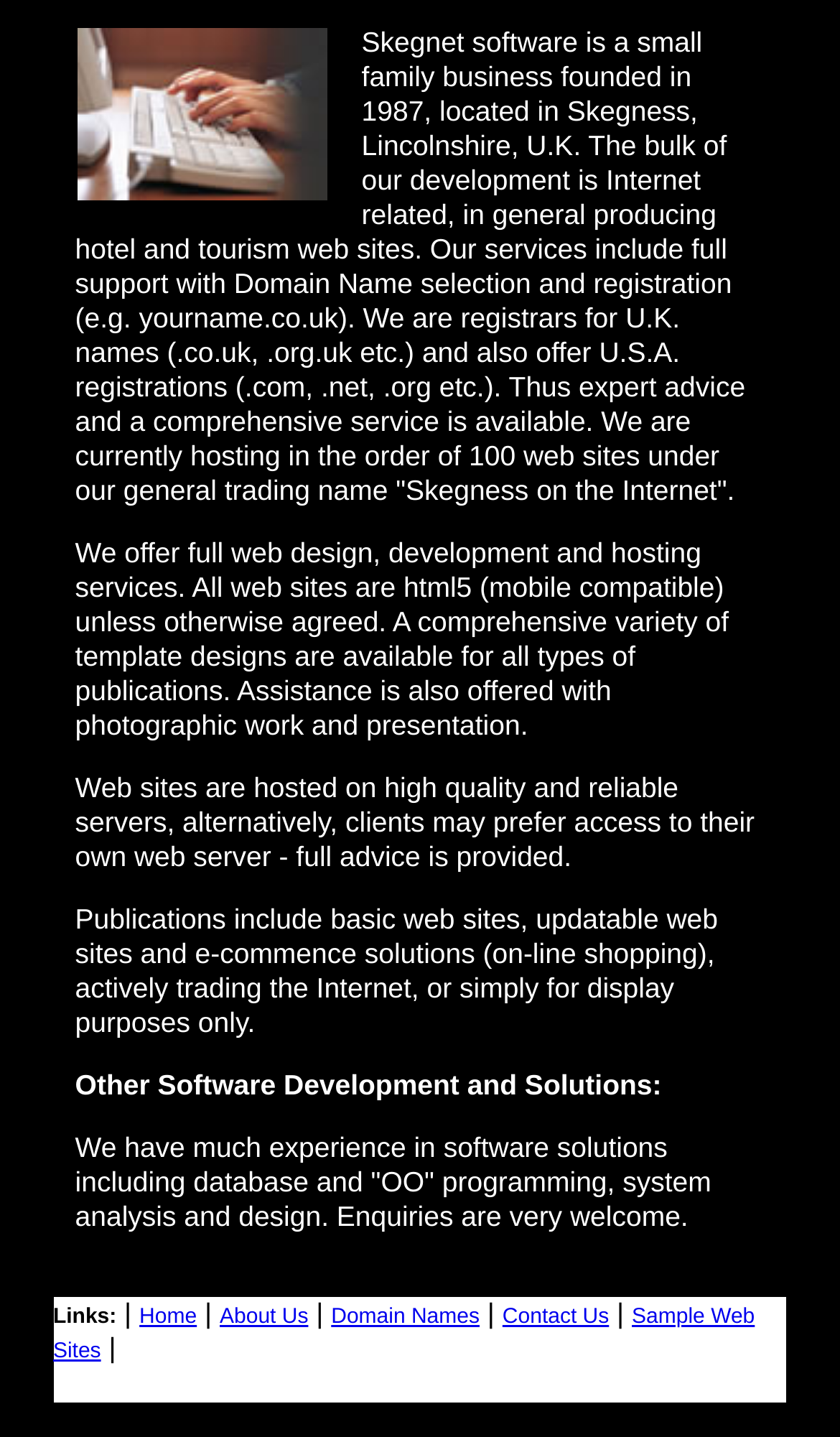Determine the bounding box for the UI element as described: "About Us". The coordinates should be represented as four float numbers between 0 and 1, formatted as [left, top, right, bottom].

[0.262, 0.909, 0.367, 0.925]